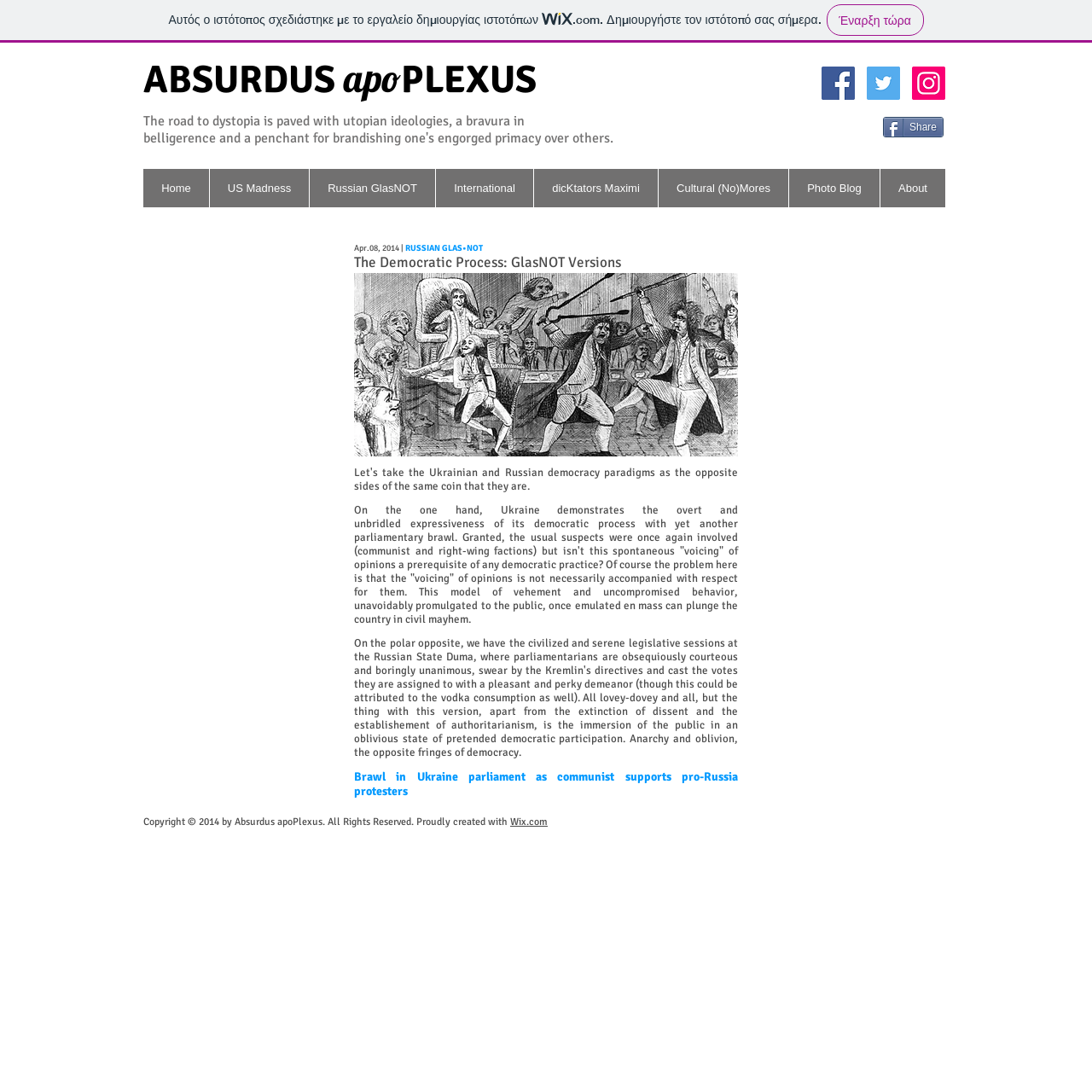Analyze the image and provide a detailed answer to the question: What is the name of the website creator?

I found the answer by looking at the copyright information at the bottom of the webpage, which states 'Copyright © 2014 by Absurdus apoPlexus. All Rights Reserved.'